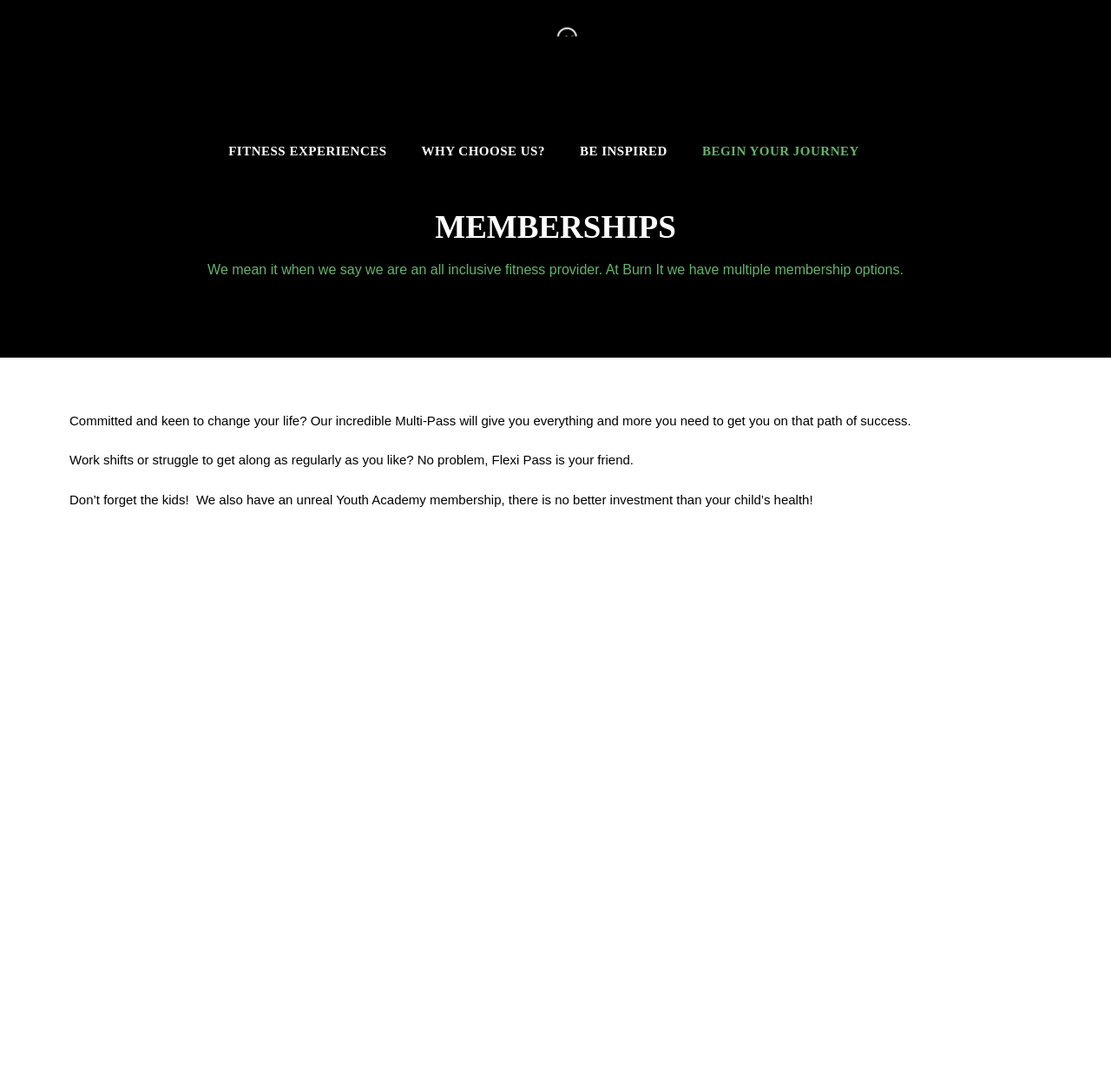What is the purpose of the Flexi Pass? Analyze the screenshot and reply with just one word or a short phrase.

For those with irregular schedules